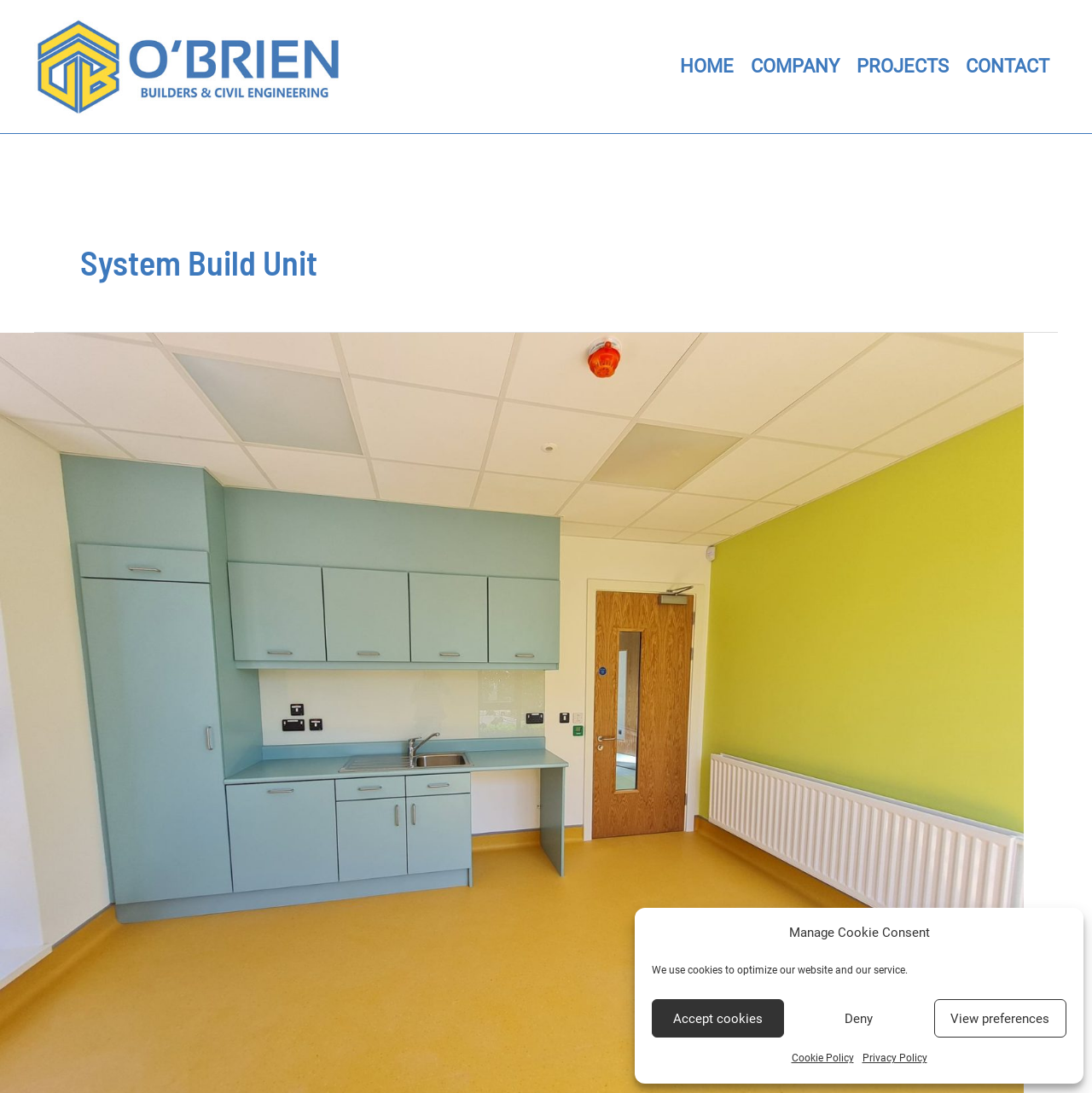Using the webpage screenshot, locate the HTML element that fits the following description and provide its bounding box: "View preferences".

[0.855, 0.914, 0.977, 0.949]